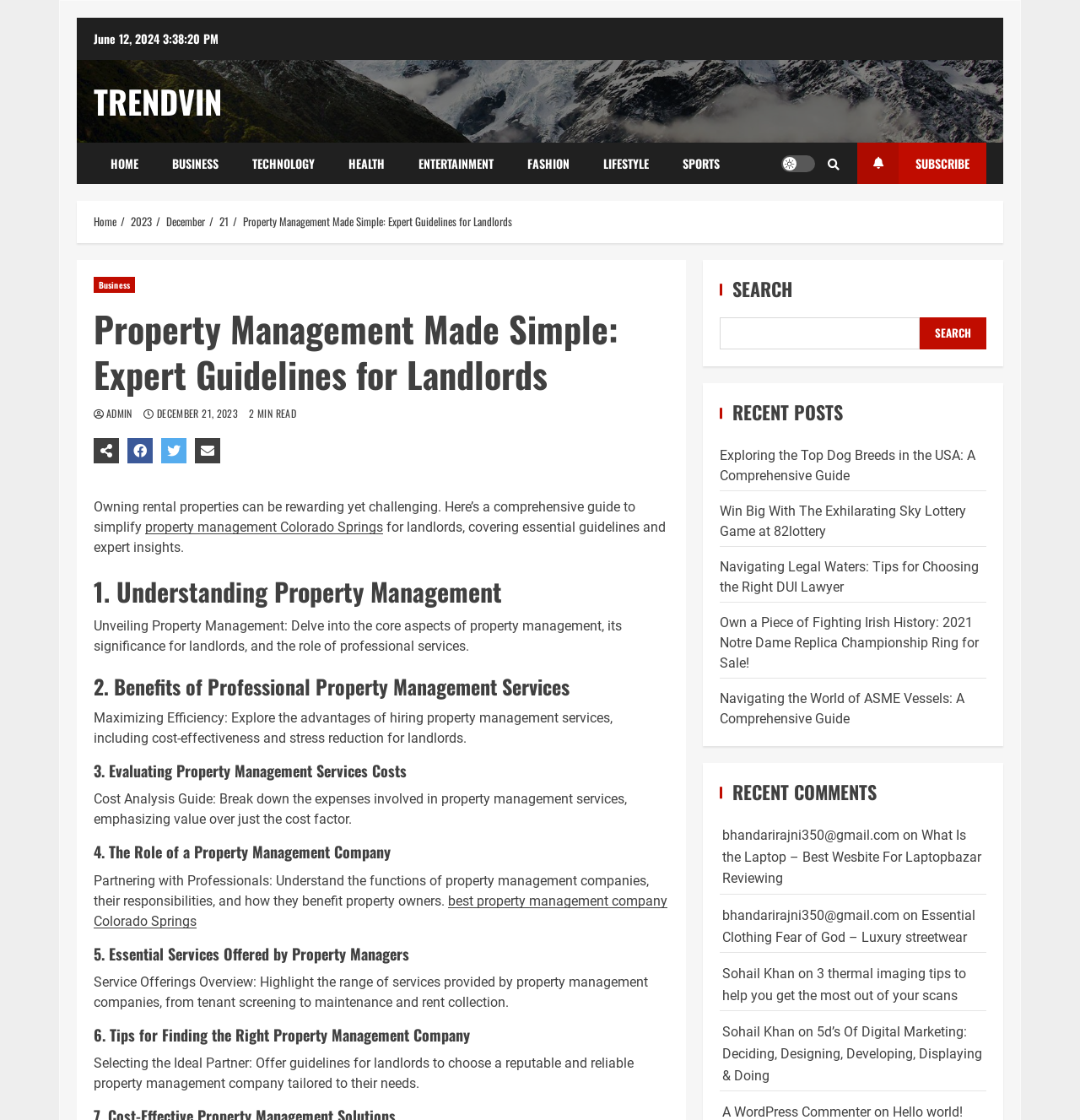Please determine the bounding box coordinates of the element's region to click in order to carry out the following instruction: "Click on Online Fitness Training". The coordinates should be four float numbers between 0 and 1, i.e., [left, top, right, bottom].

None